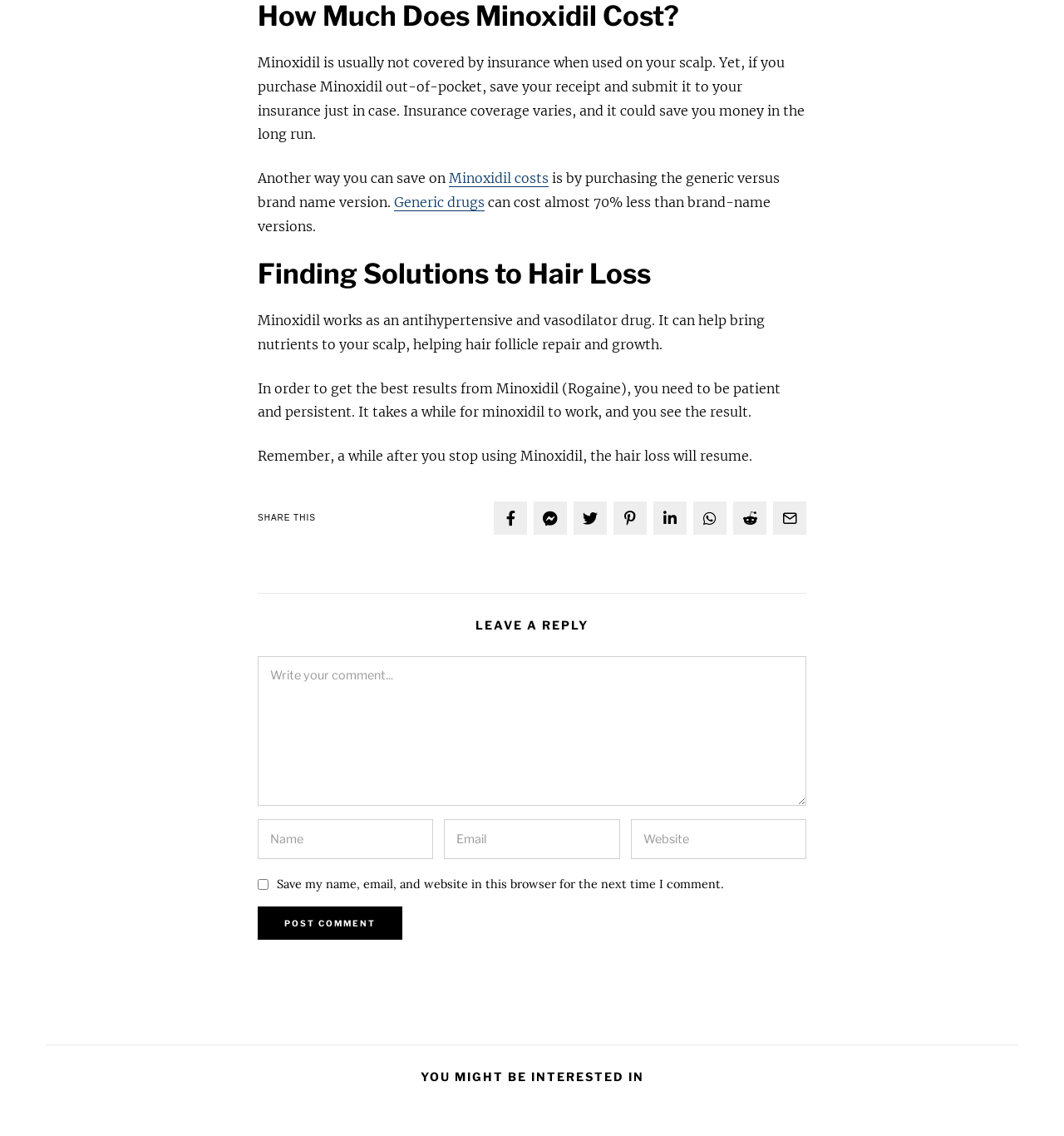How can you save on Minoxidil costs?
Can you give a detailed and elaborate answer to the question?

The webpage suggests that purchasing the generic version of Minoxidil can cost almost 70% less than brand-name versions, which is a way to save on Minoxidil costs.